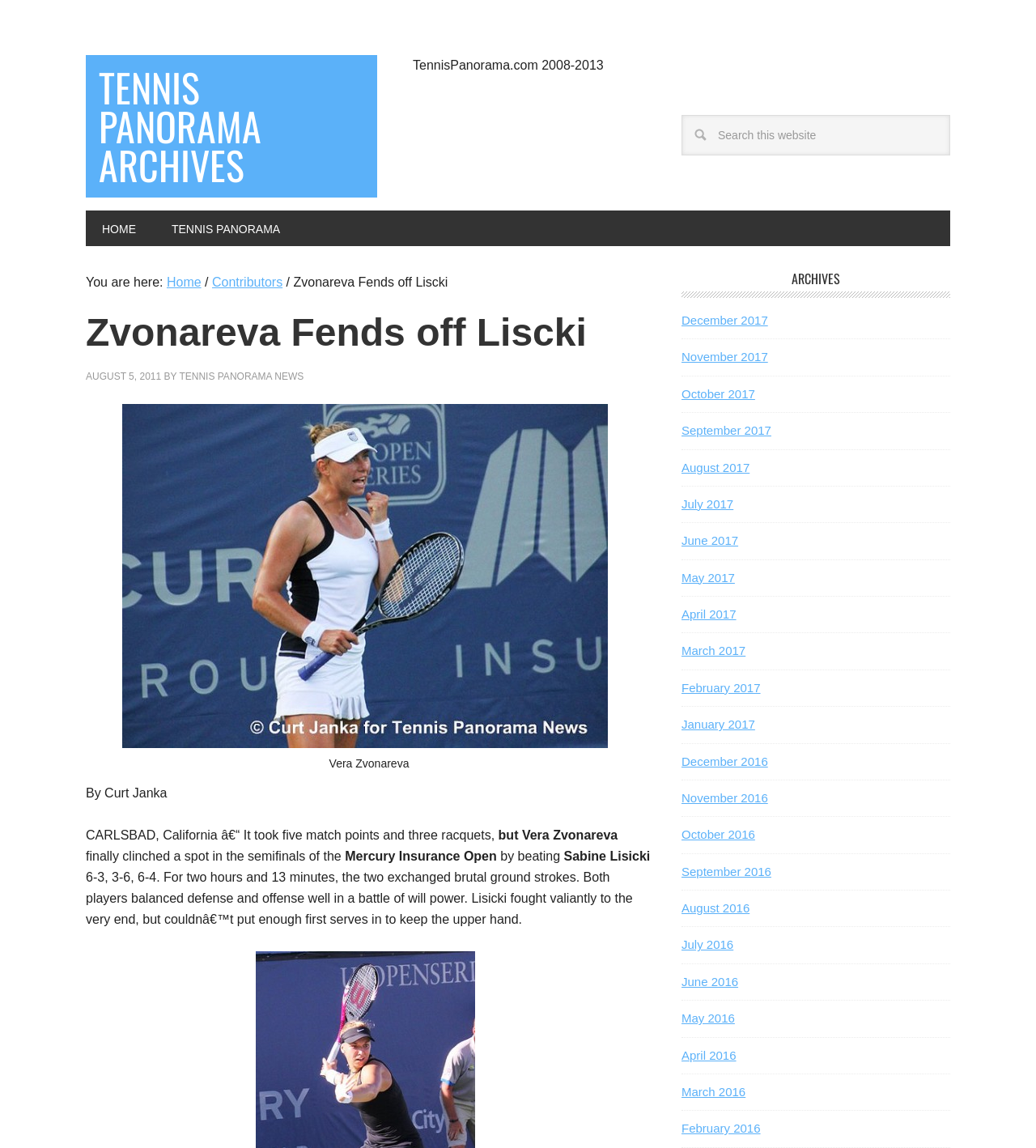Indicate the bounding box coordinates of the clickable region to achieve the following instruction: "Search this website."

[0.658, 0.1, 0.917, 0.135]